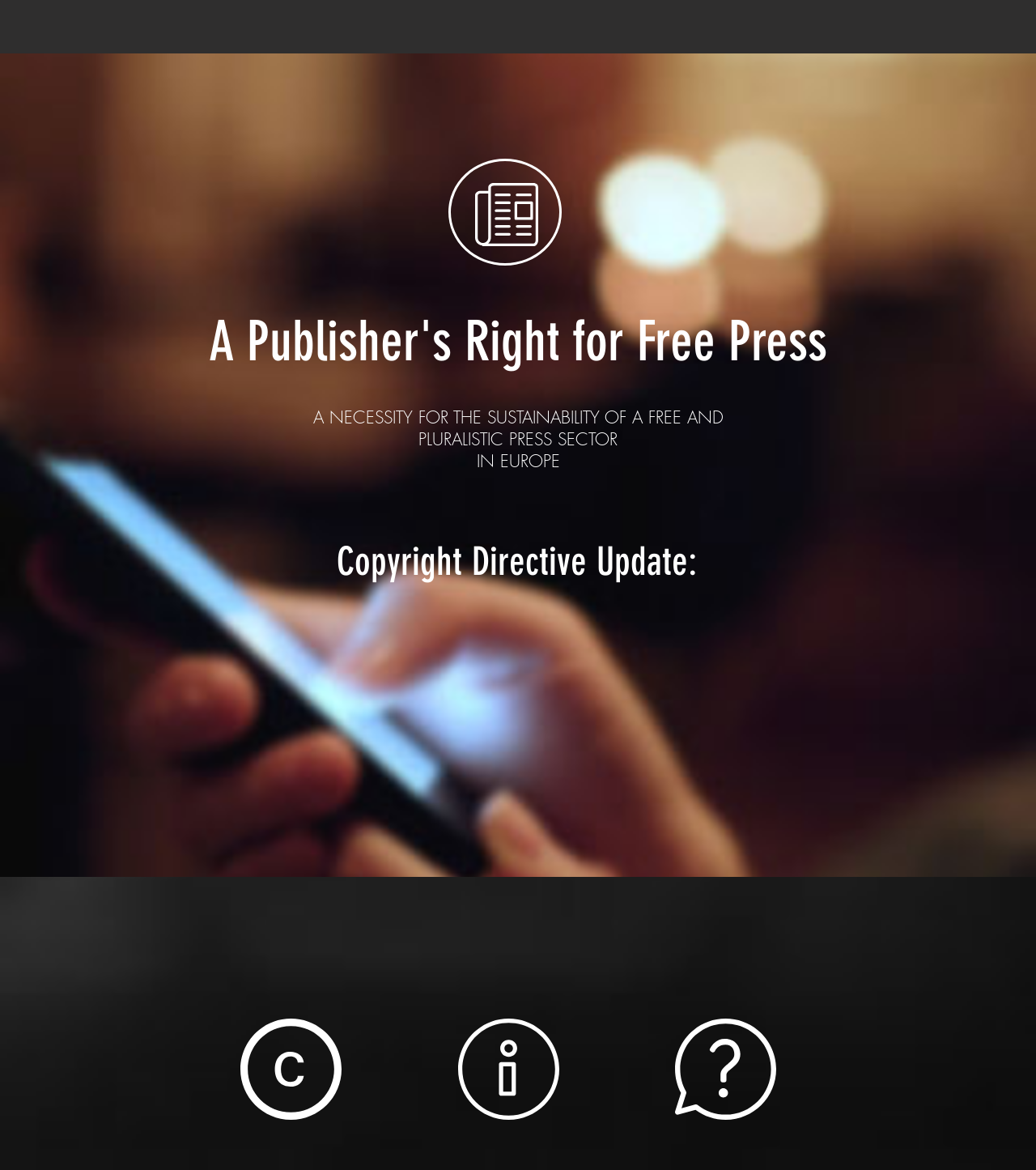How many links are at the bottom of the webpage?
Please answer the question with a single word or phrase, referencing the image.

3